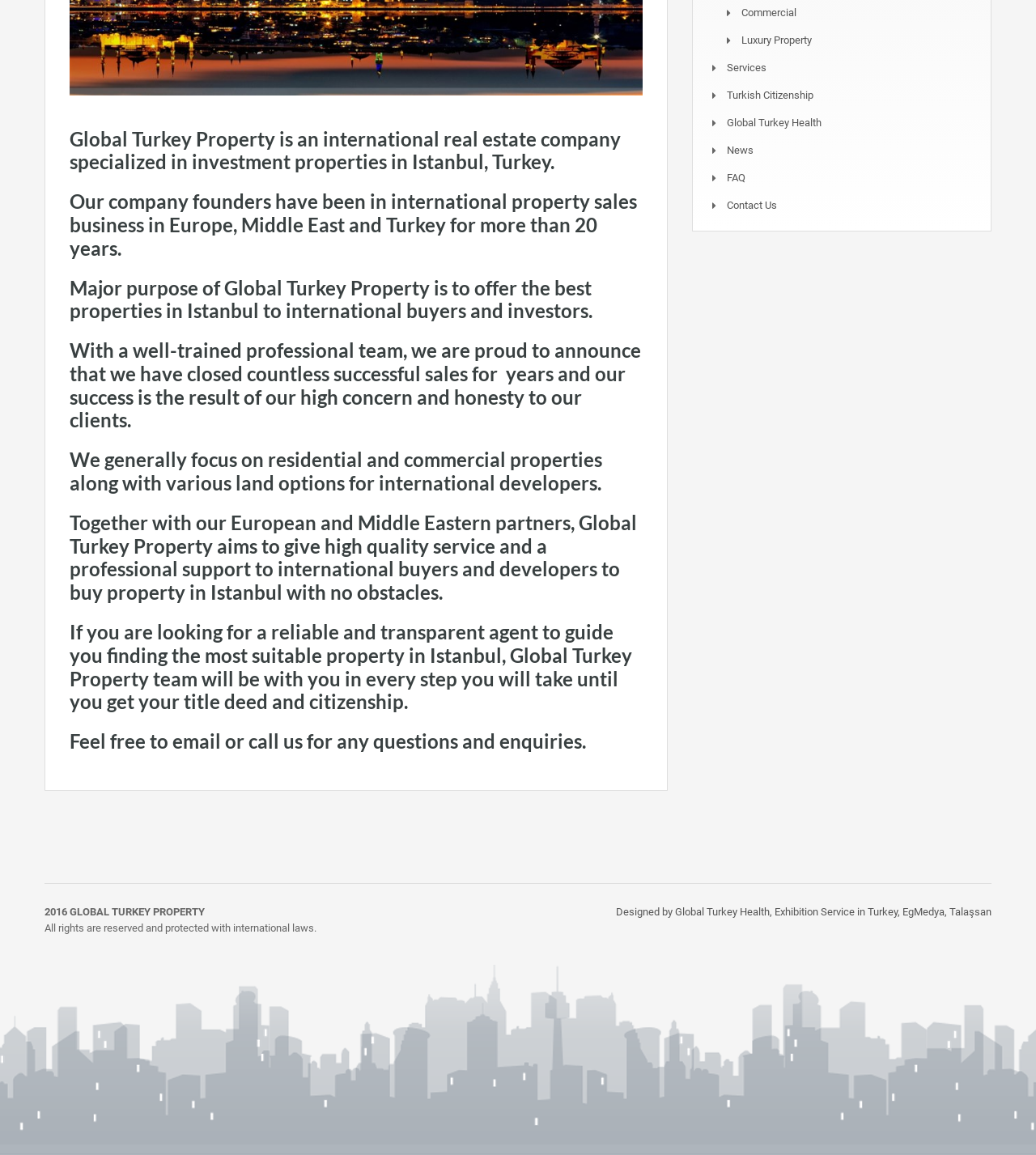Using the element description: "Commercial", determine the bounding box coordinates. The coordinates should be in the format [left, top, right, bottom], with values between 0 and 1.

[0.716, 0.006, 0.769, 0.016]